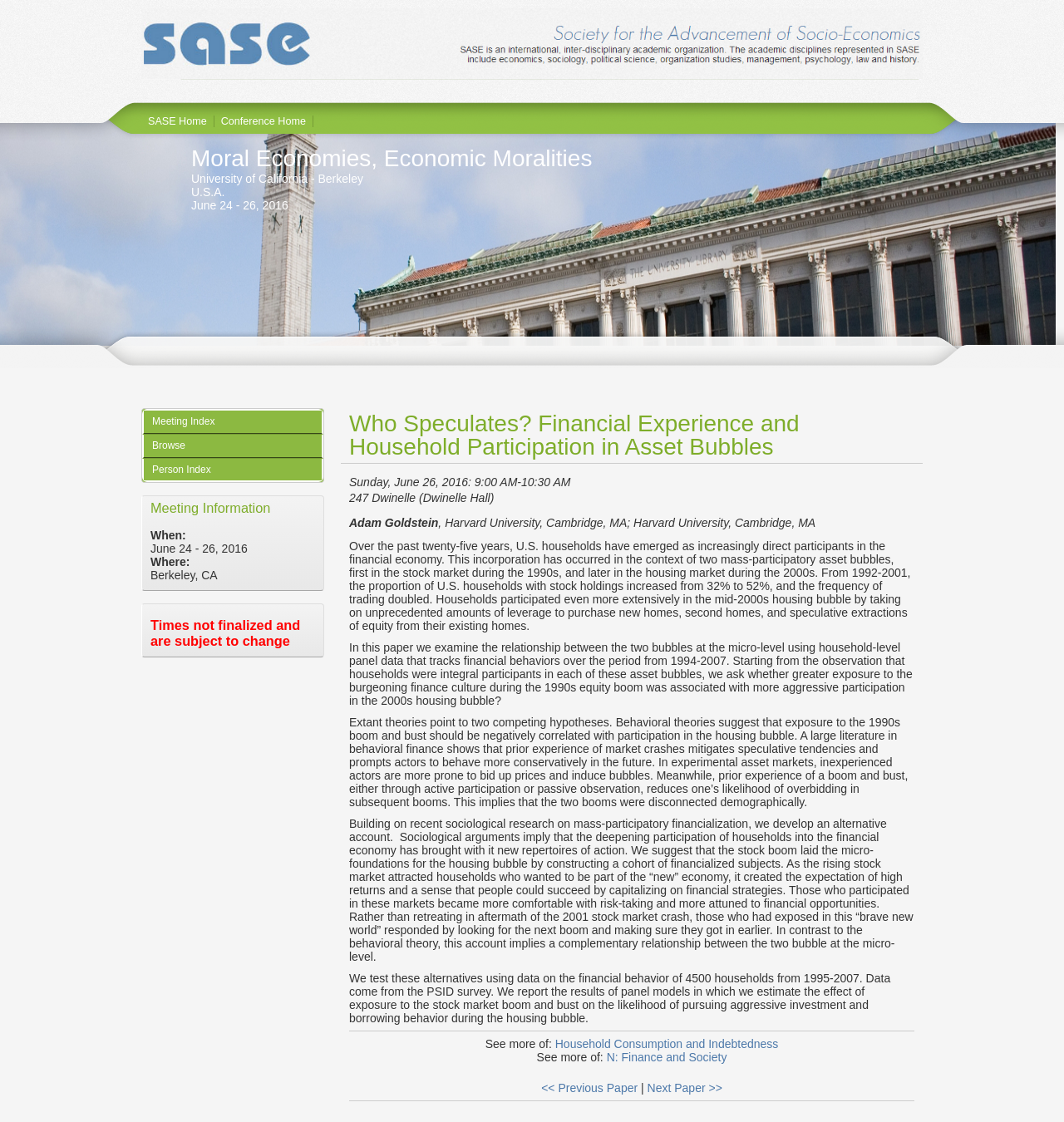What is the title of the paper?
Using the information from the image, give a concise answer in one word or a short phrase.

Who Speculates?